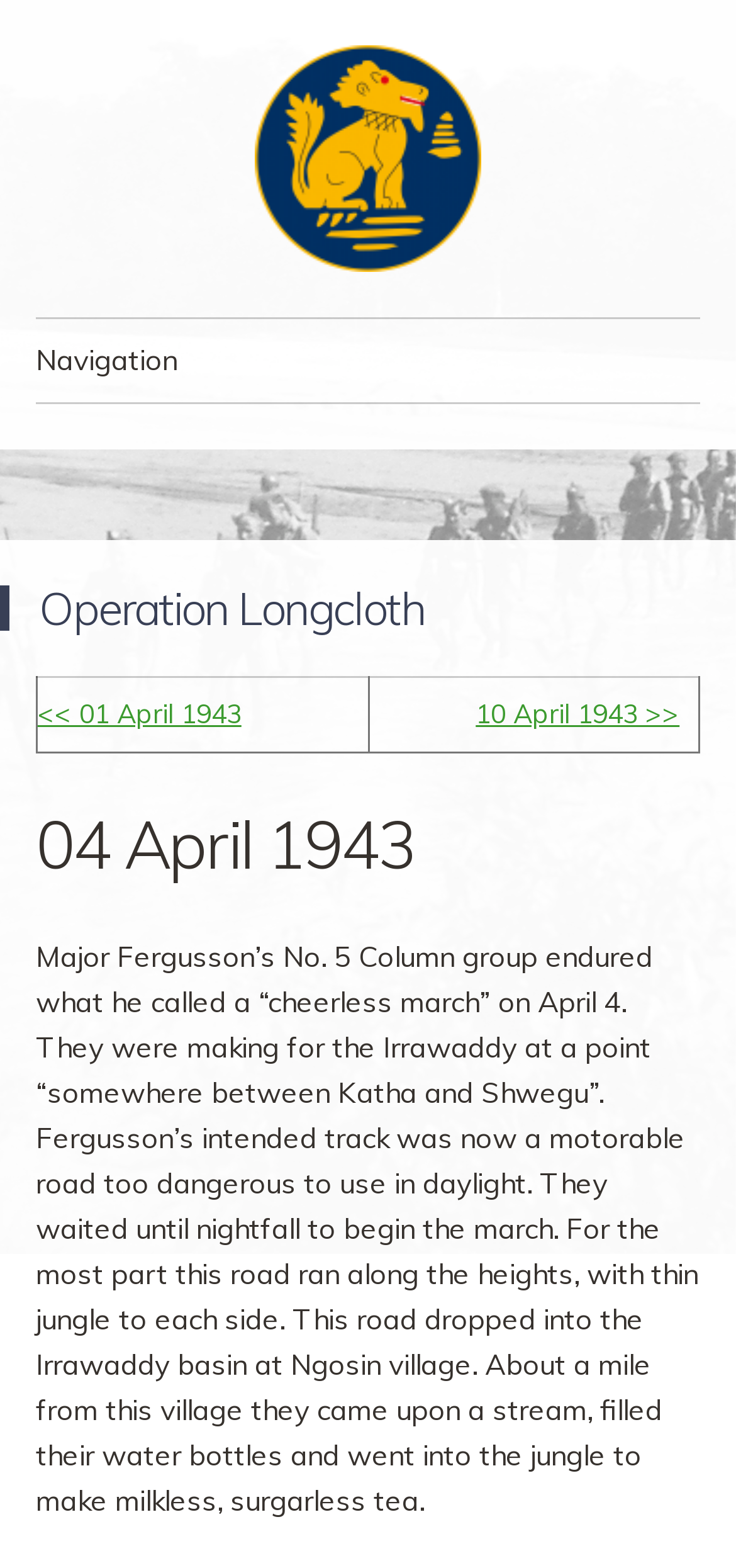Please reply to the following question using a single word or phrase: 
What is the date of the 'cheerless march'?

04 April 1943